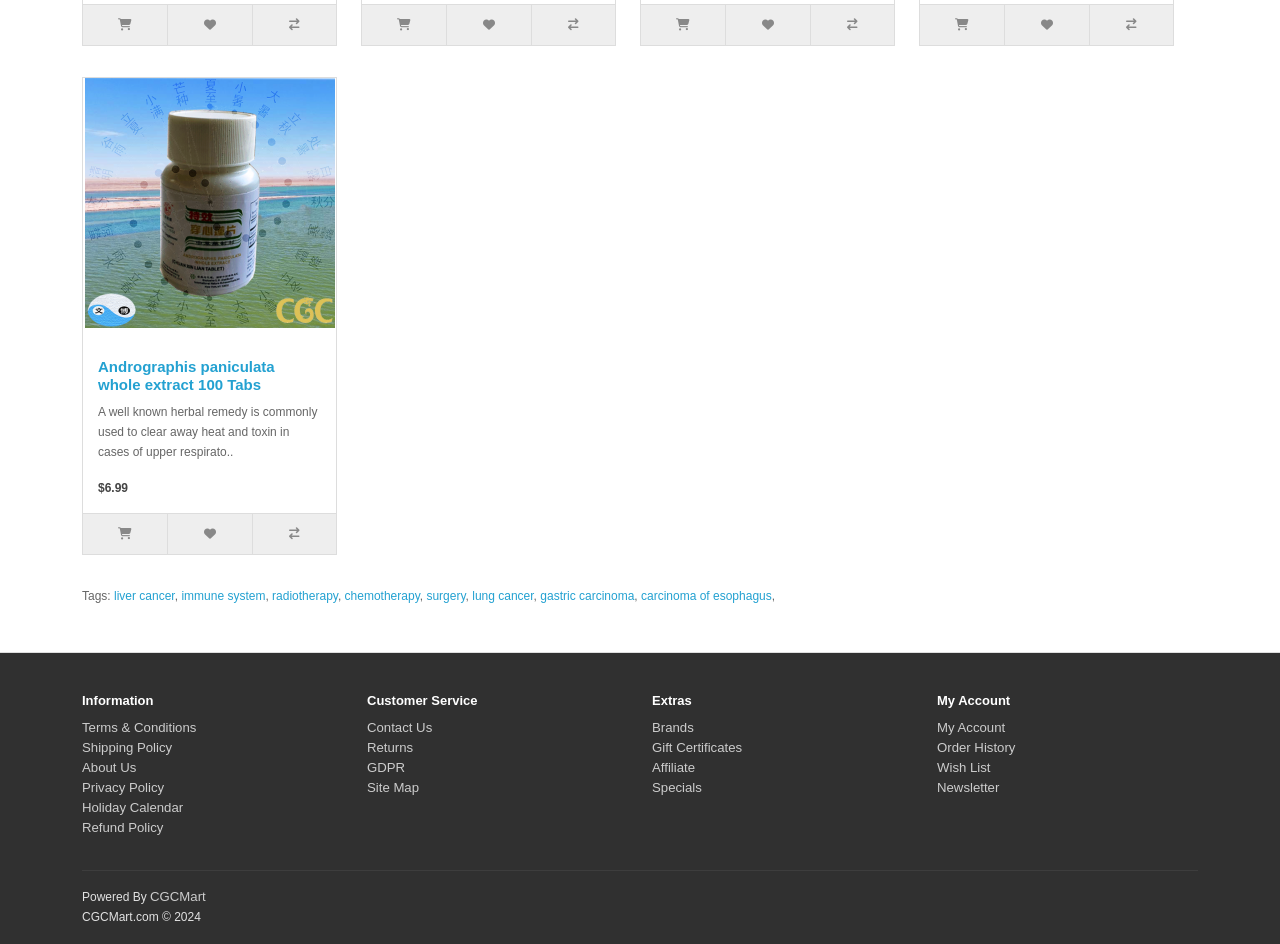Please specify the bounding box coordinates of the area that should be clicked to accomplish the following instruction: "Contact customer service". The coordinates should consist of four float numbers between 0 and 1, i.e., [left, top, right, bottom].

[0.287, 0.763, 0.338, 0.779]